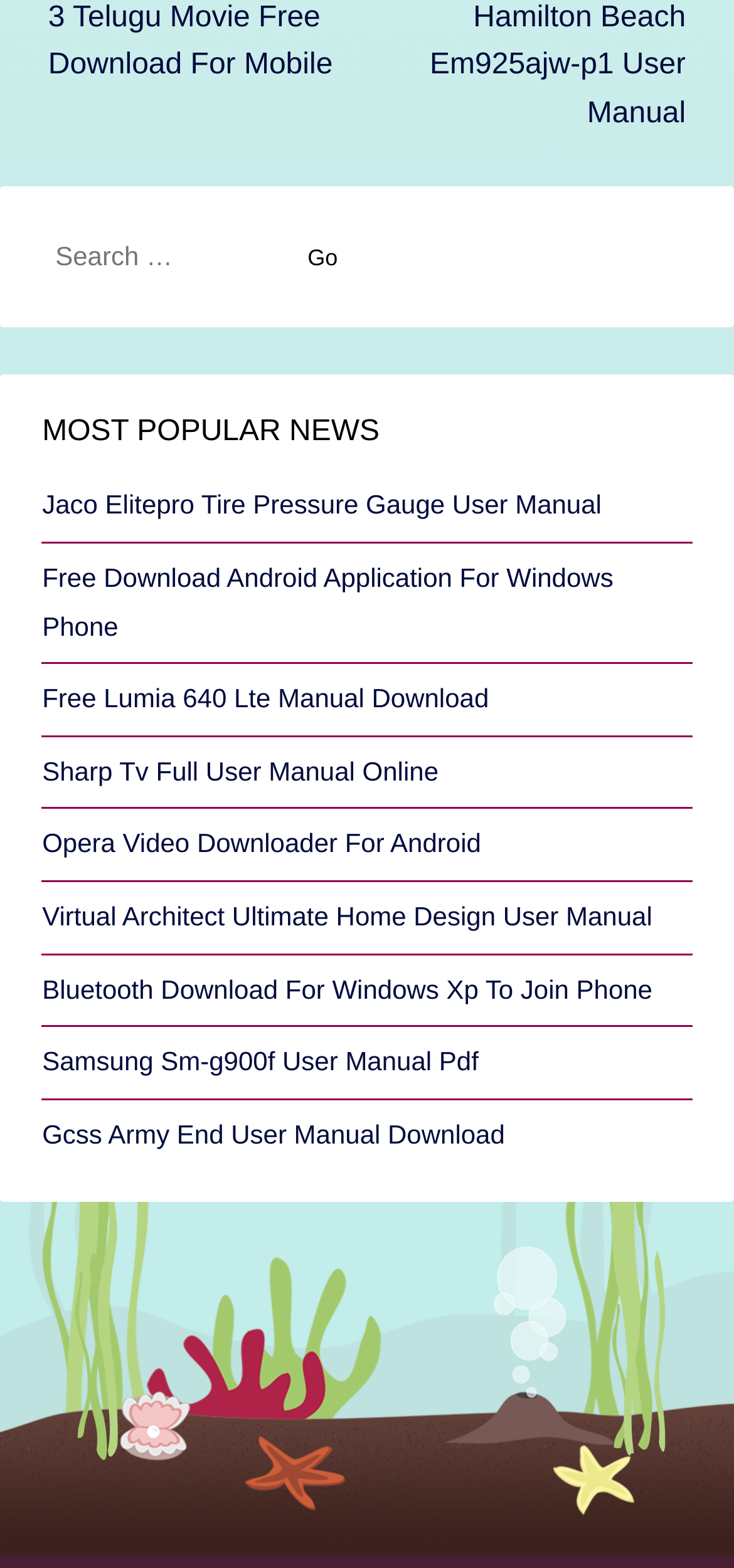Please determine the bounding box coordinates of the section I need to click to accomplish this instruction: "Go to 'Hamilton Beach Em925ajw-p1 User Manual'".

[0.585, 0.001, 0.934, 0.082]